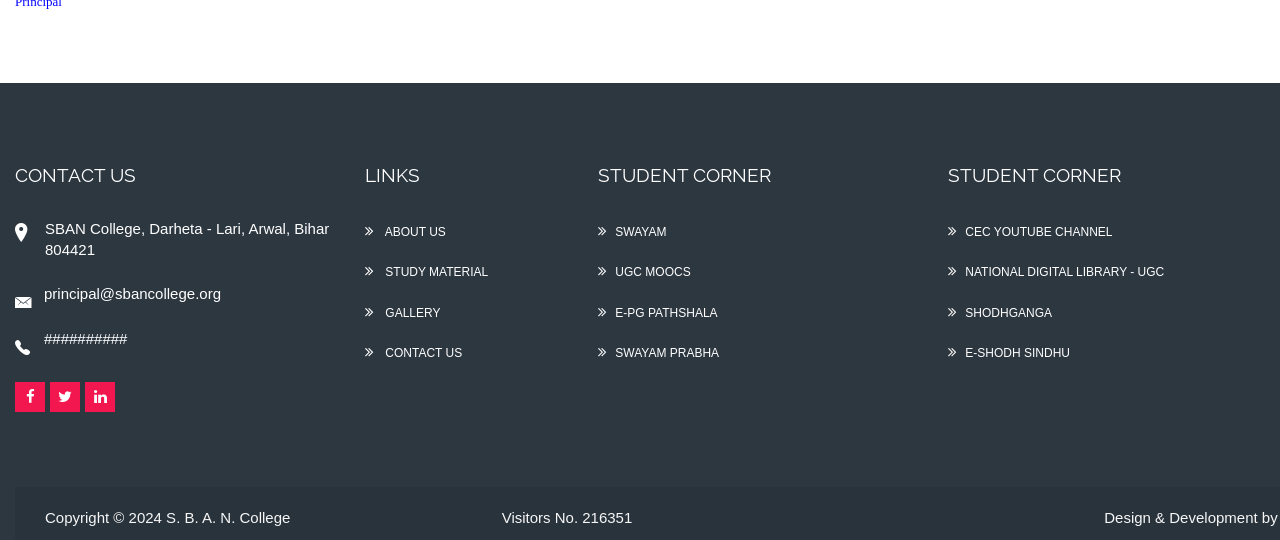Determine the bounding box coordinates of the UI element that matches the following description: "Shodhganga". The coordinates should be four float numbers between 0 and 1 in the format [left, top, right, bottom].

[0.754, 0.566, 0.822, 0.592]